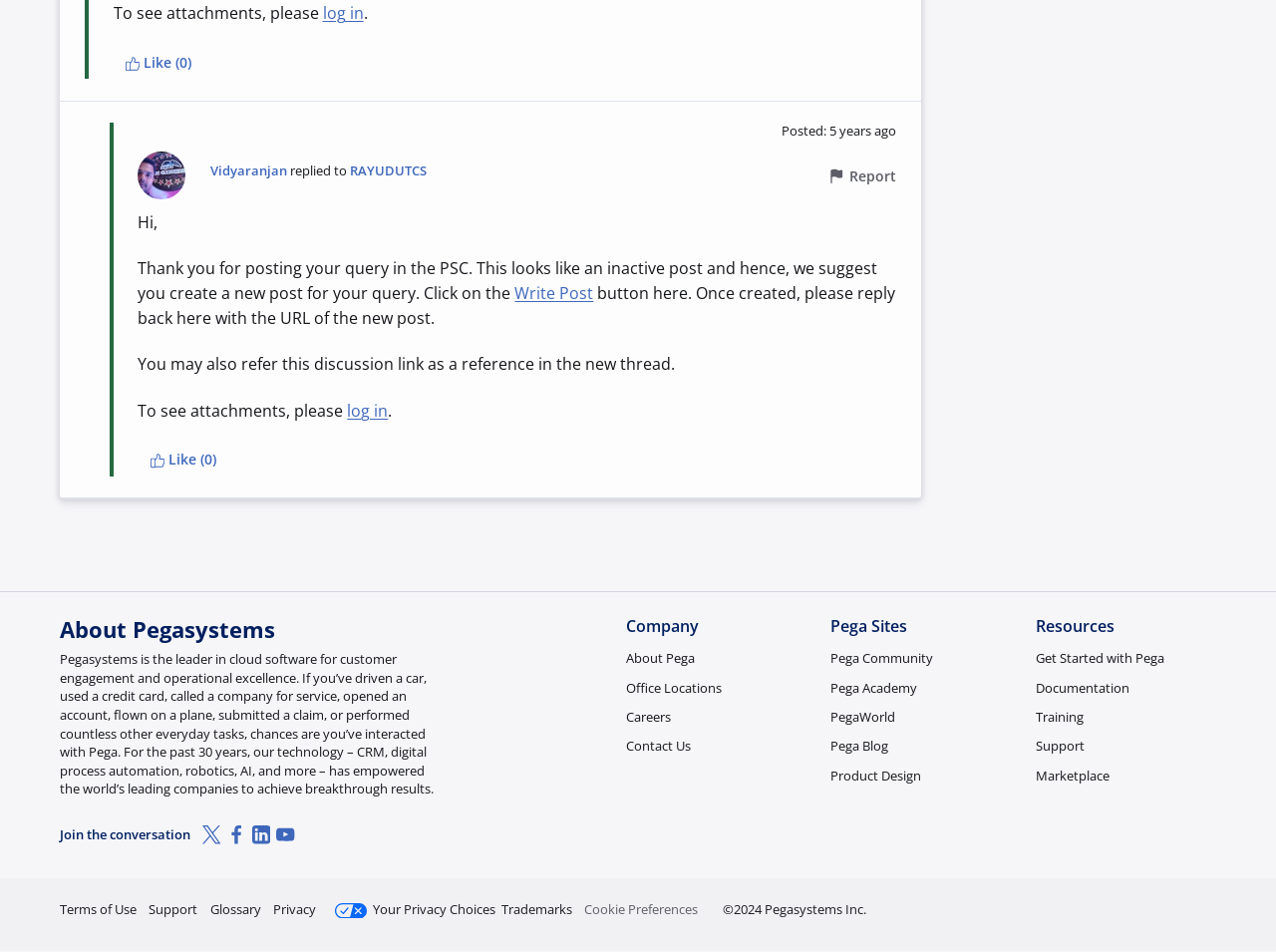Identify the coordinates of the bounding box for the element that must be clicked to accomplish the instruction: "View Introduction & Sitemap".

None